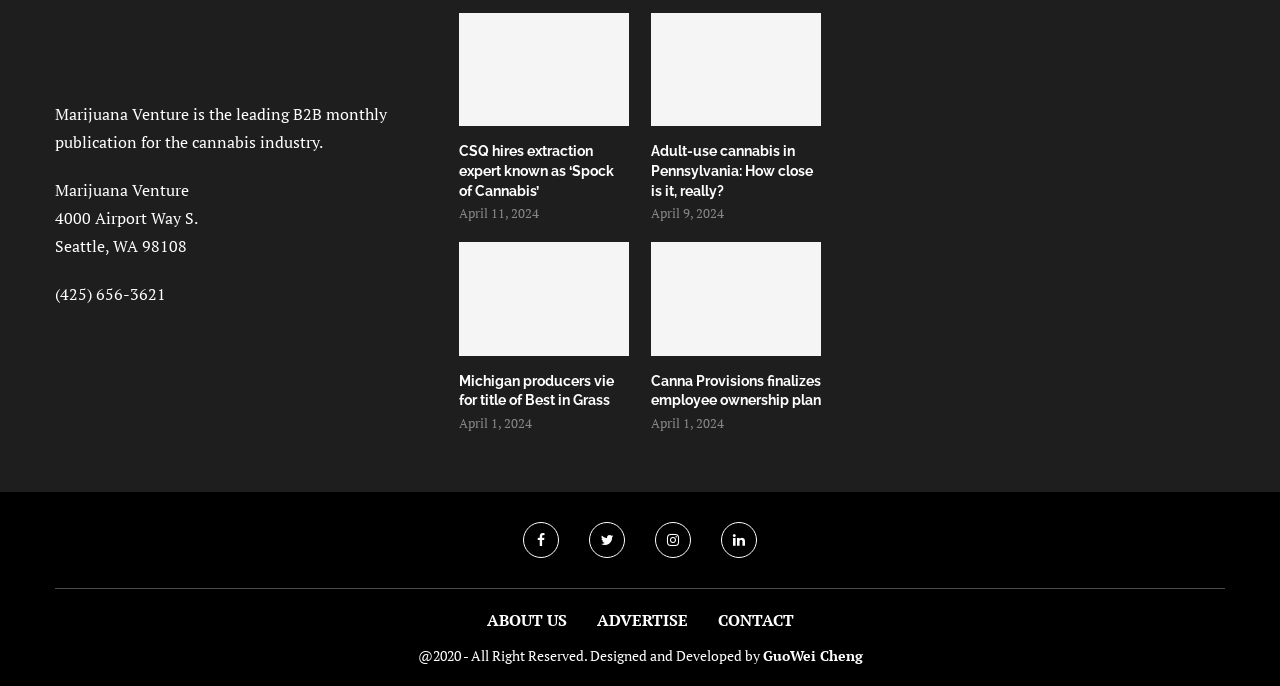Pinpoint the bounding box coordinates of the clickable element needed to complete the instruction: "Click the phone number to contact". The coordinates should be provided as four float numbers between 0 and 1: [left, top, right, bottom].

None